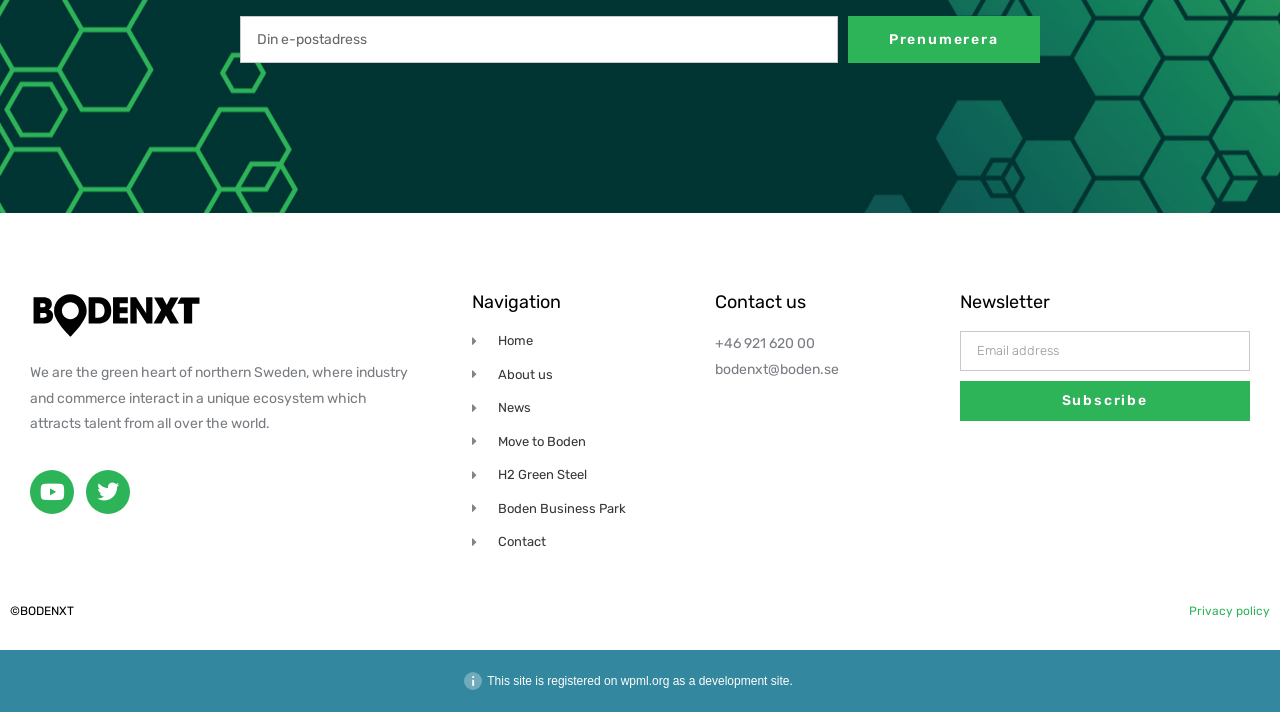What is the purpose of the textbox at the top of the page?
Answer the question in a detailed and comprehensive manner.

The textbox is labeled 'Email Email' and has a button 'Prenumerera' next to it, suggesting that it is used for email subscription or newsletter signup.